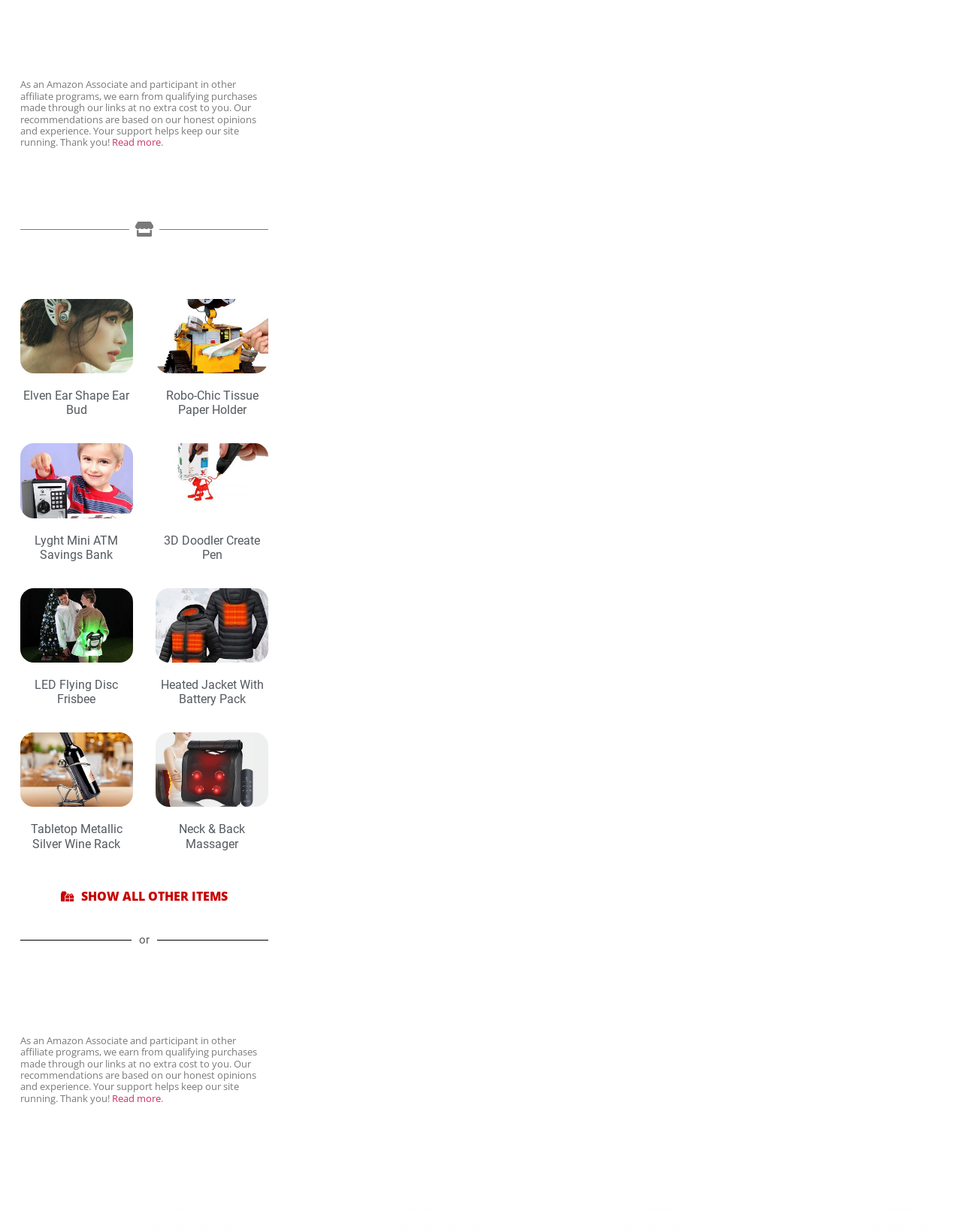Find the bounding box coordinates of the clickable element required to execute the following instruction: "View Elven Ear Shape Ear Bud". Provide the coordinates as four float numbers between 0 and 1, i.e., [left, top, right, bottom].

[0.025, 0.315, 0.135, 0.339]